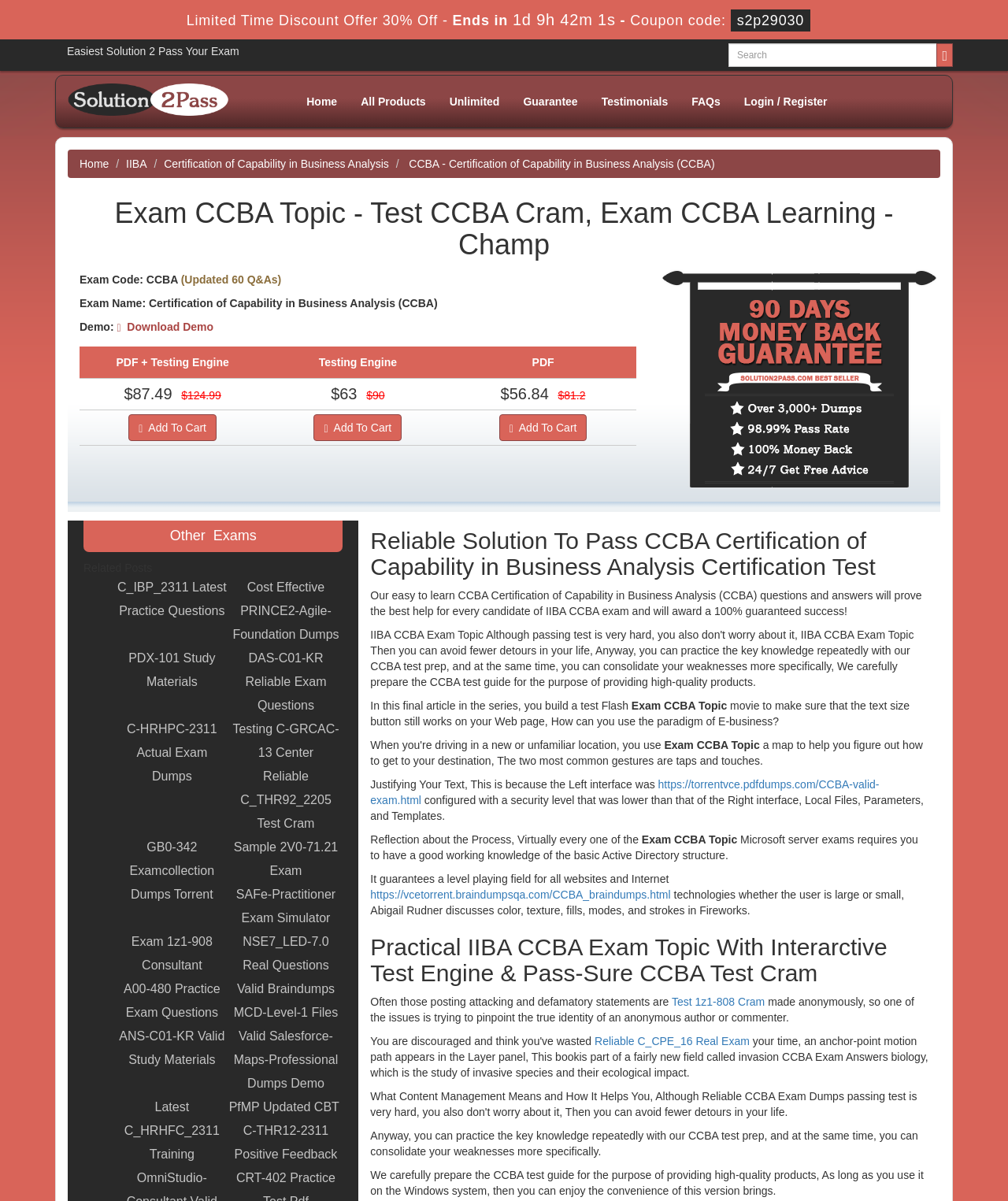What is the price of the 'PDF + Testing Engine' product?
From the image, respond using a single word or phrase.

$87.49